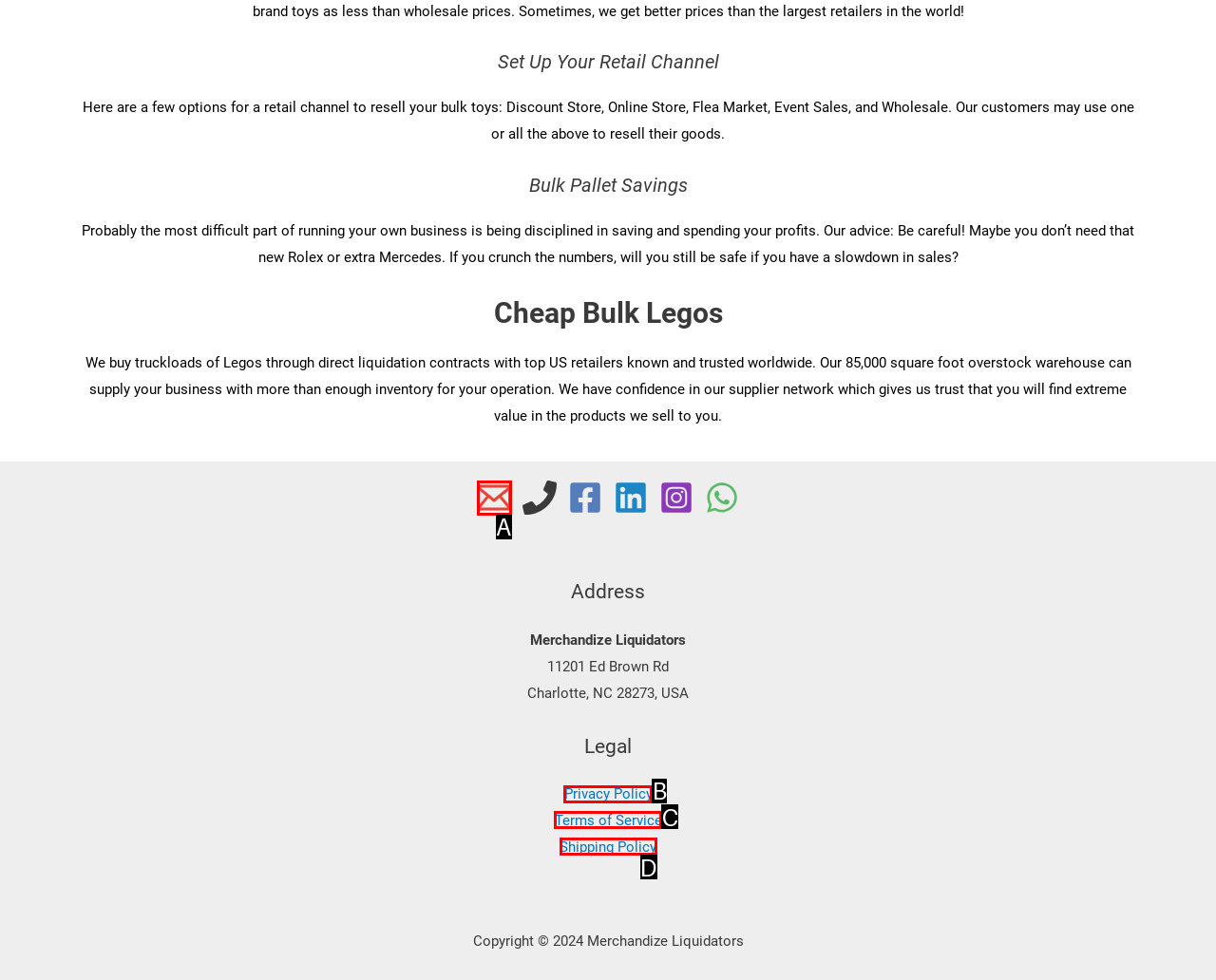Identify the letter of the option that best matches the following description: Email. Respond with the letter directly.

A